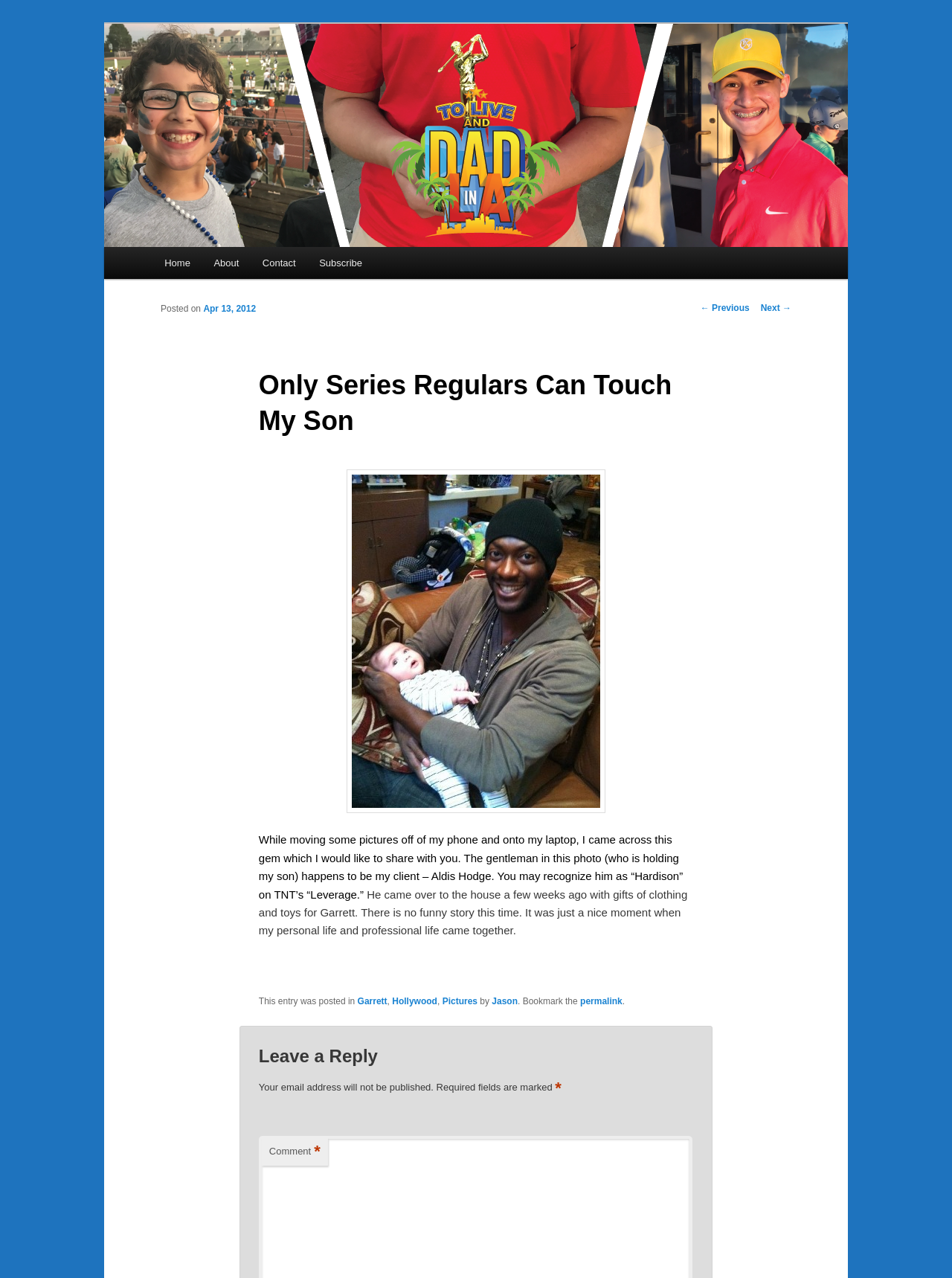Calculate the bounding box coordinates for the UI element based on the following description: "Apr 13, 2012". Ensure the coordinates are four float numbers between 0 and 1, i.e., [left, top, right, bottom].

[0.214, 0.237, 0.269, 0.245]